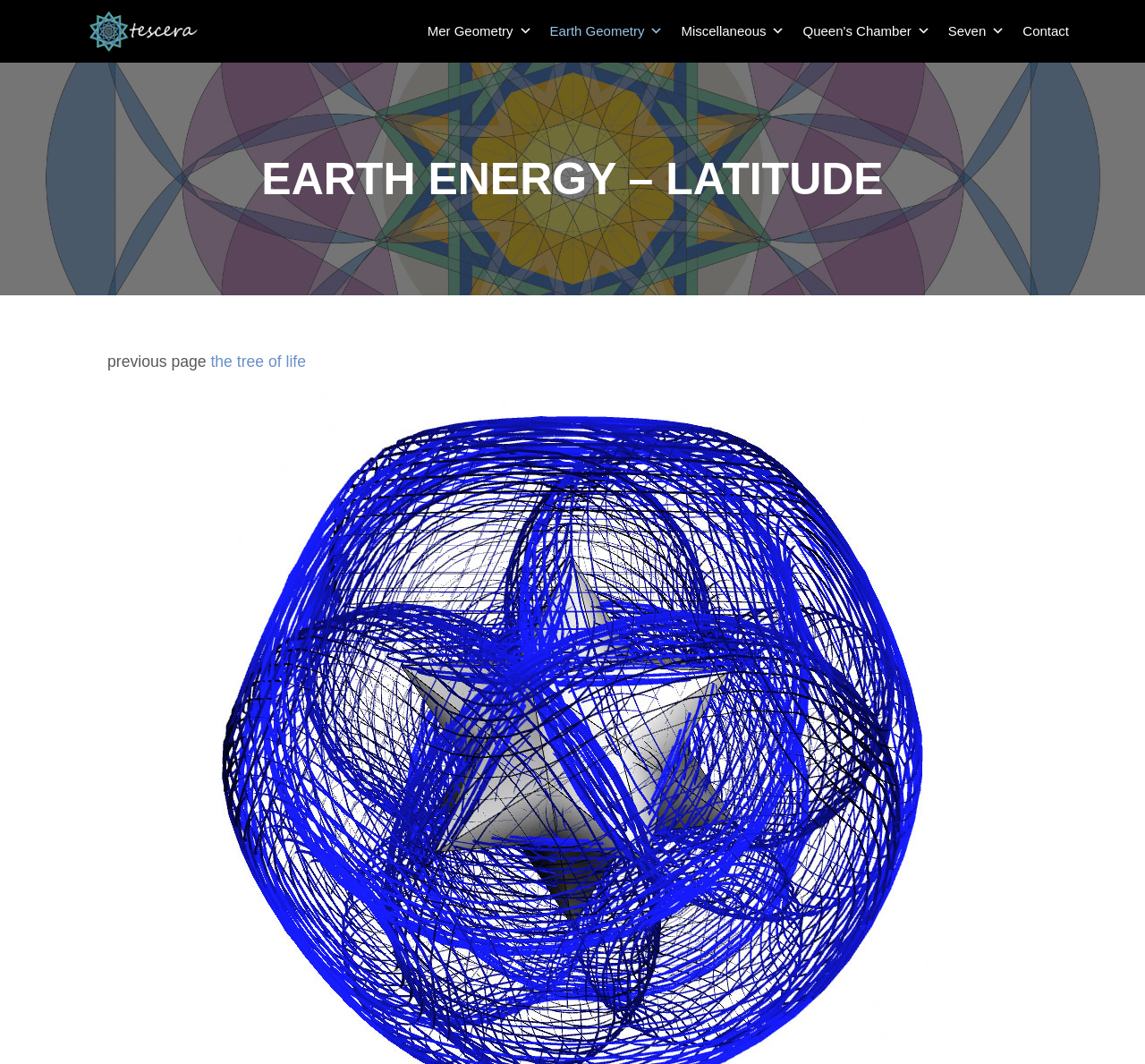Predict the bounding box for the UI component with the following description: "the tree of life".

[0.184, 0.331, 0.267, 0.348]